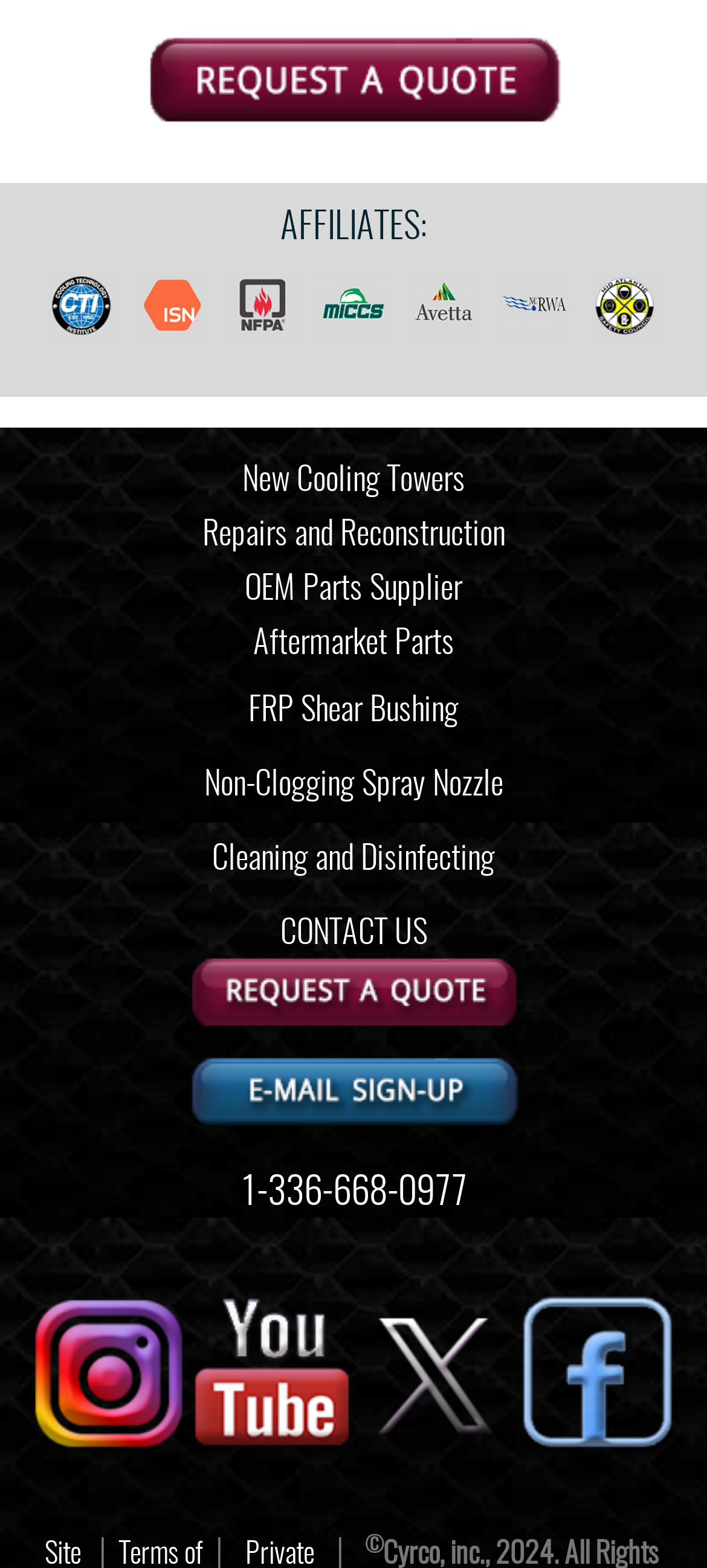Observe the image and answer the following question in detail: What is the purpose of the 'New Cooling Towers' link?

The 'New Cooling Towers' link is likely a navigation link that takes users to a page with information on new cooling towers, which is a product or service offered by the company.